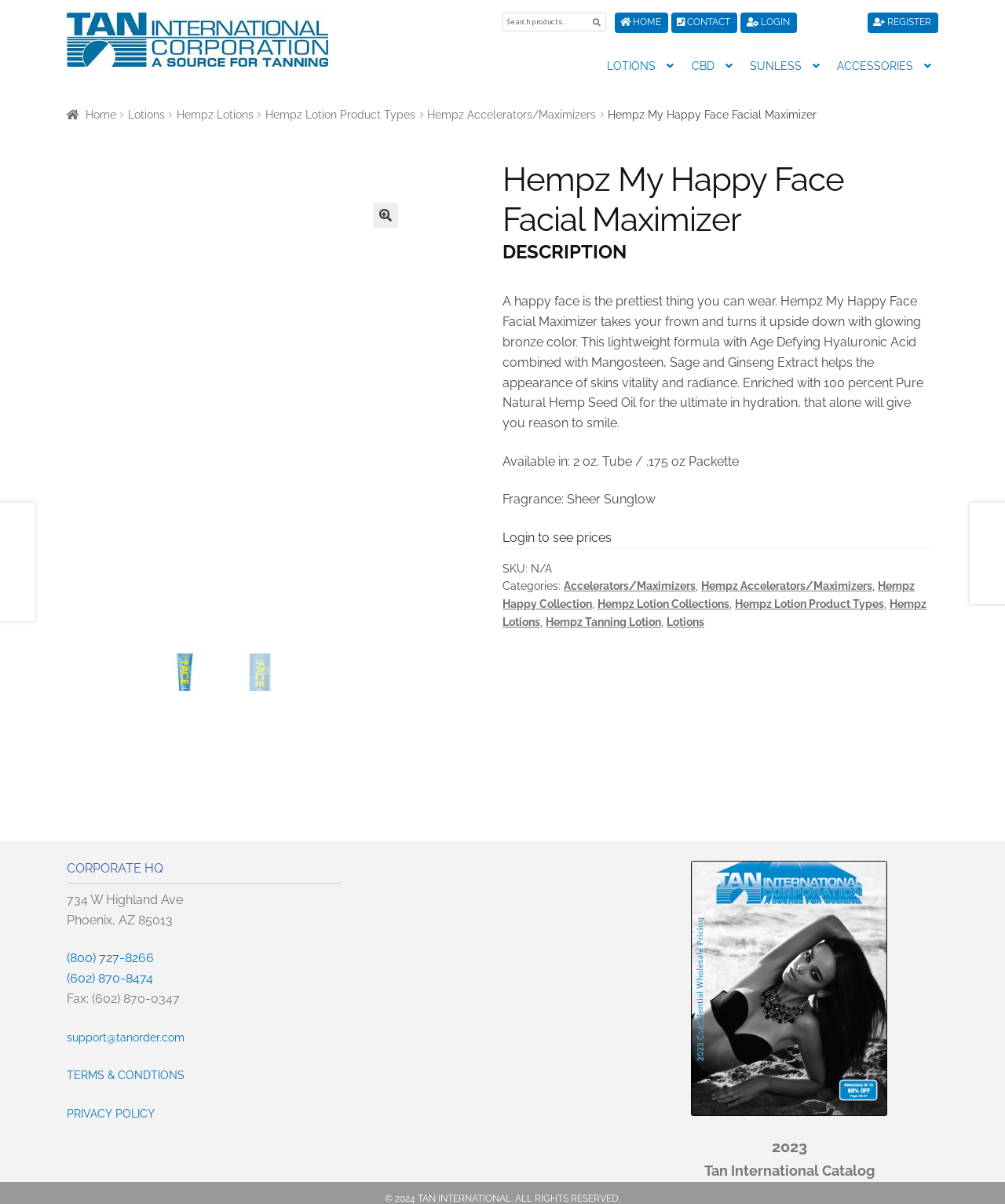What is the phone number for corporate HQ?
Please respond to the question with a detailed and thorough explanation.

I found the phone number by looking at the contact information section at the bottom of the webpage, where it lists the corporate HQ address and phone numbers.